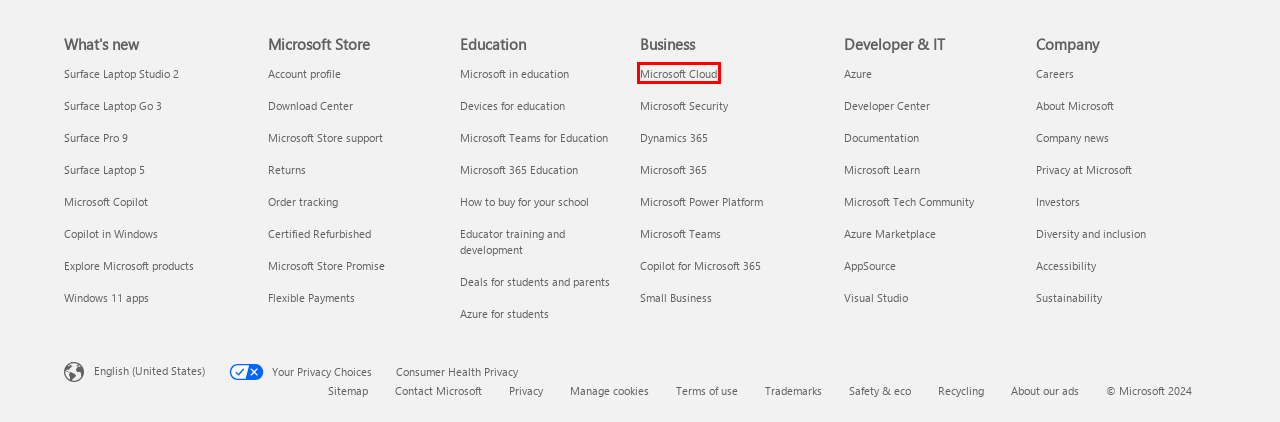You have a screenshot of a webpage where a red bounding box highlights a specific UI element. Identify the description that best matches the resulting webpage after the highlighted element is clicked. The choices are:
A. Cloud Security Services | Microsoft Security
B. Home | Microsoft Careers
C. AI-Powered Low-Code Tools | Microsoft Power Platform
D. Business Applications | Microsoft Dynamics 365
E. Microsoft Copilot | Microsoft AI
F. Integrated Cloud Platform for Cloud Solutions | Microsoft Cloud
G. Customize Your Computer: Windows 11 Apps | Microsoft
H. Microsoft Global Diversity and Inclusion | Microsoft

F